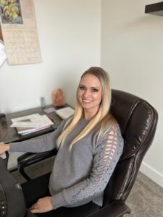Elaborate on all the key elements and details present in the image.

The image features a smiling woman seated at a desk, reflecting a warm and approachable demeanor. She is dressed in a cozy, light grey sweater with stylish cutouts on the sleeves, exuding a friendly and professional vibe. The setting appears to be an office, with a clean and minimalistic background that includes a calendar and some personal items, suggesting a space focused on productivity and comfort. This image is associated with Elizabeth Anderson, a North Salt Lake Bondsman with Massey’s Bail Bonds, highlighting her role in assisting clients during challenging times in the bail bond process. Her decade of experience in the field enhances trust and confidence for those seeking help in navigating legal situations.